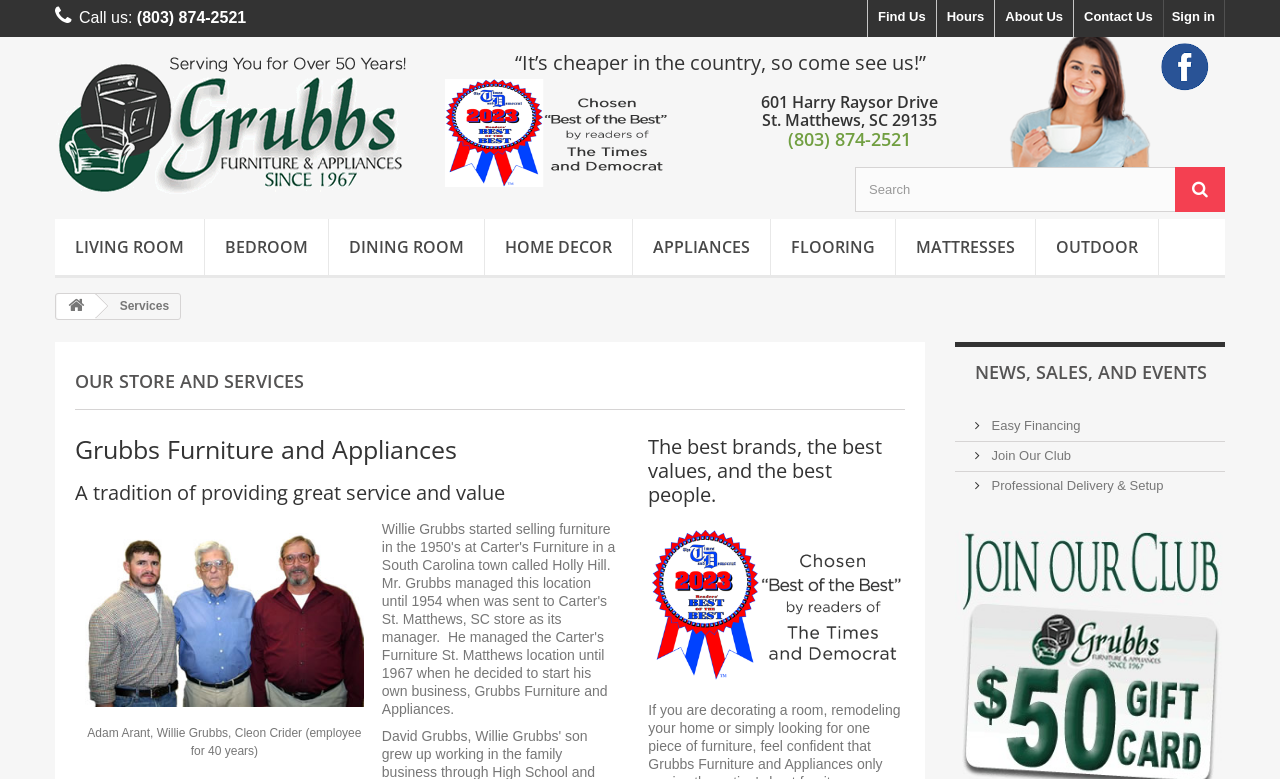What is the name of the store?
Kindly give a detailed and elaborate answer to the question.

I found the name of the store by looking at the link element with the text 'Grubbs Furniture and Appliances' which is located at the top of the page and has an associated image.